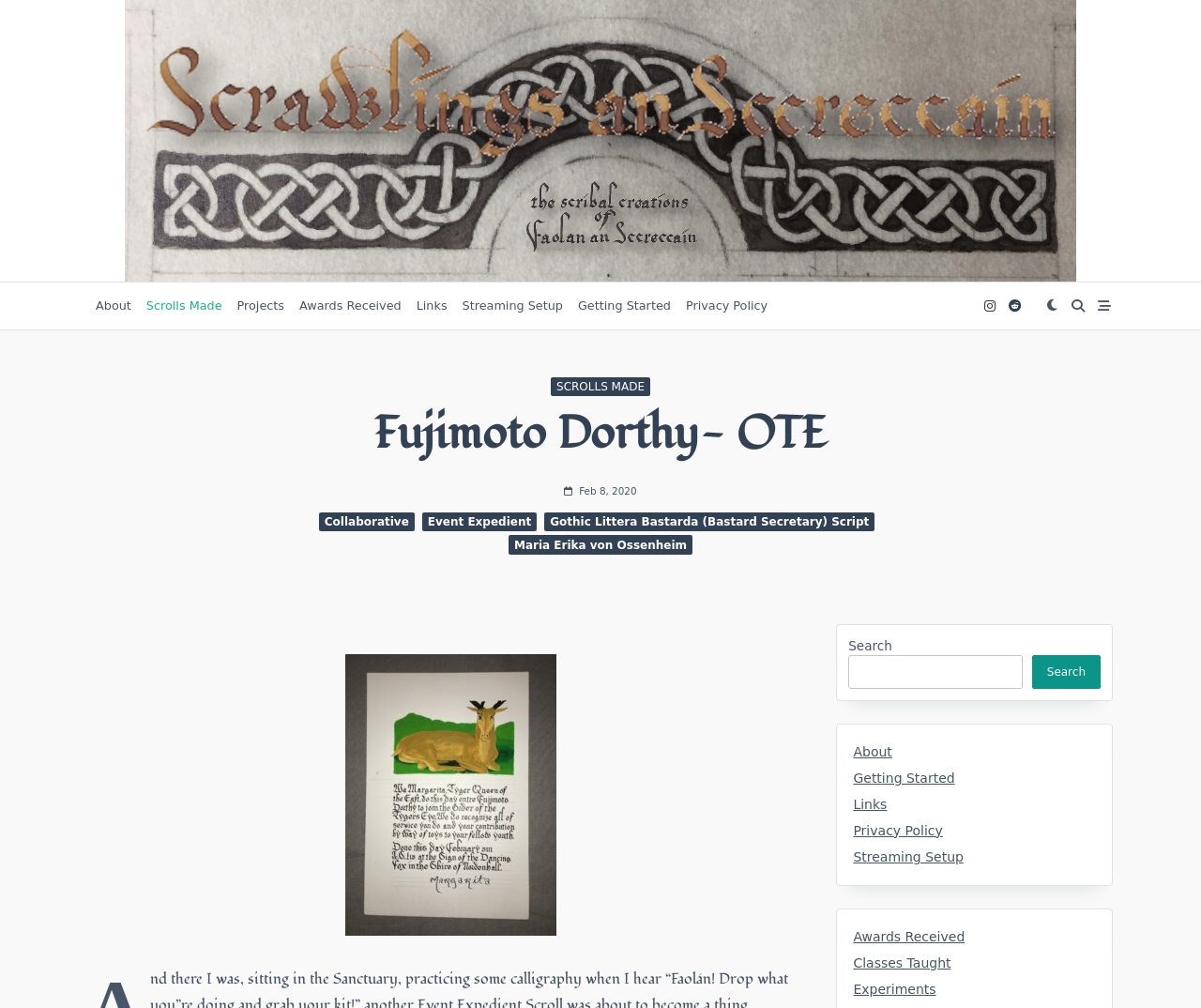Identify the bounding box of the UI component described as: "figure-8 loop".

None